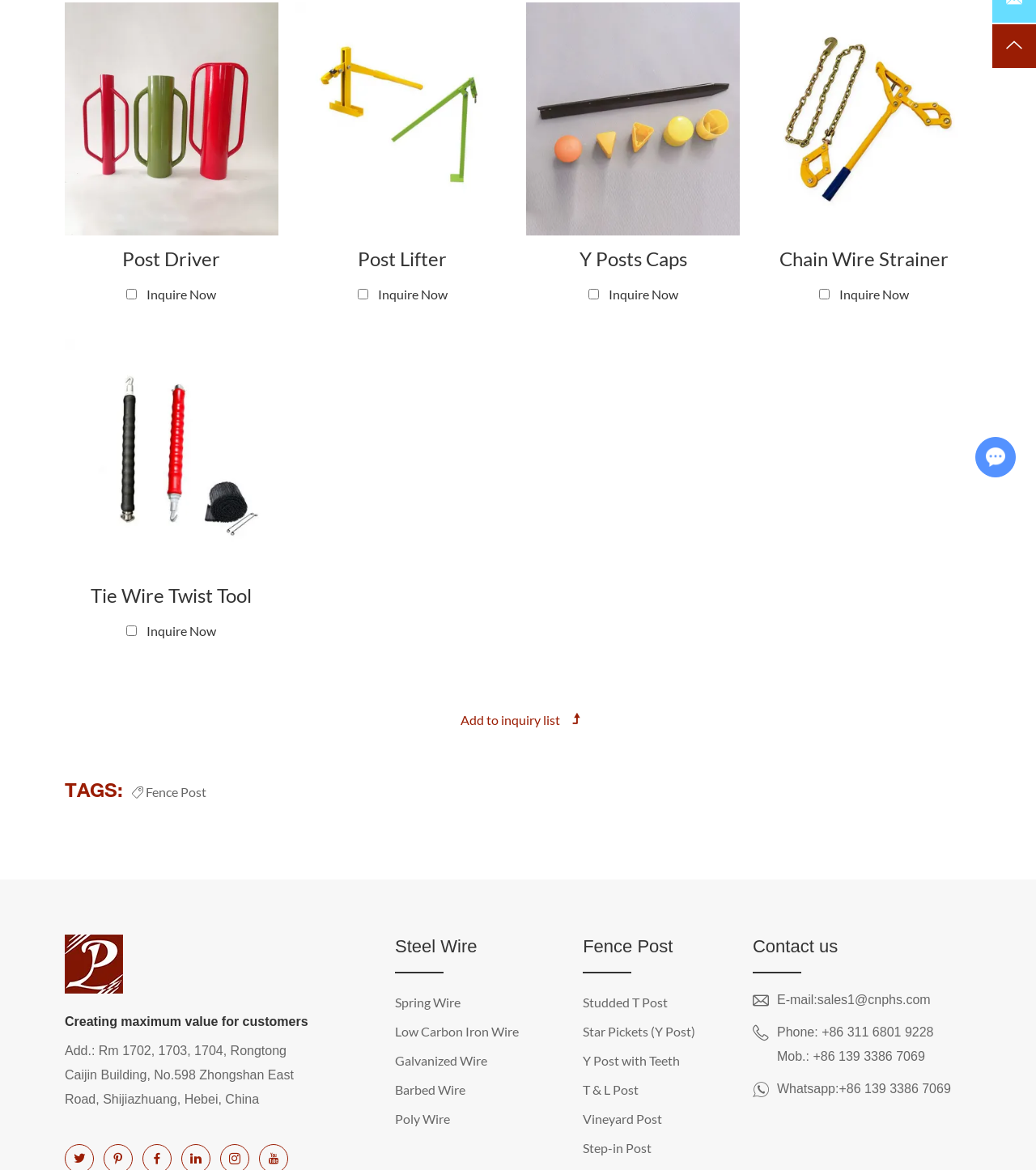Please provide the bounding box coordinates in the format (top-left x, top-left y, bottom-right x, bottom-right y). Remember, all values are floating point numbers between 0 and 1. What is the bounding box coordinate of the region described as: Post Lifter

[0.345, 0.211, 0.431, 0.231]